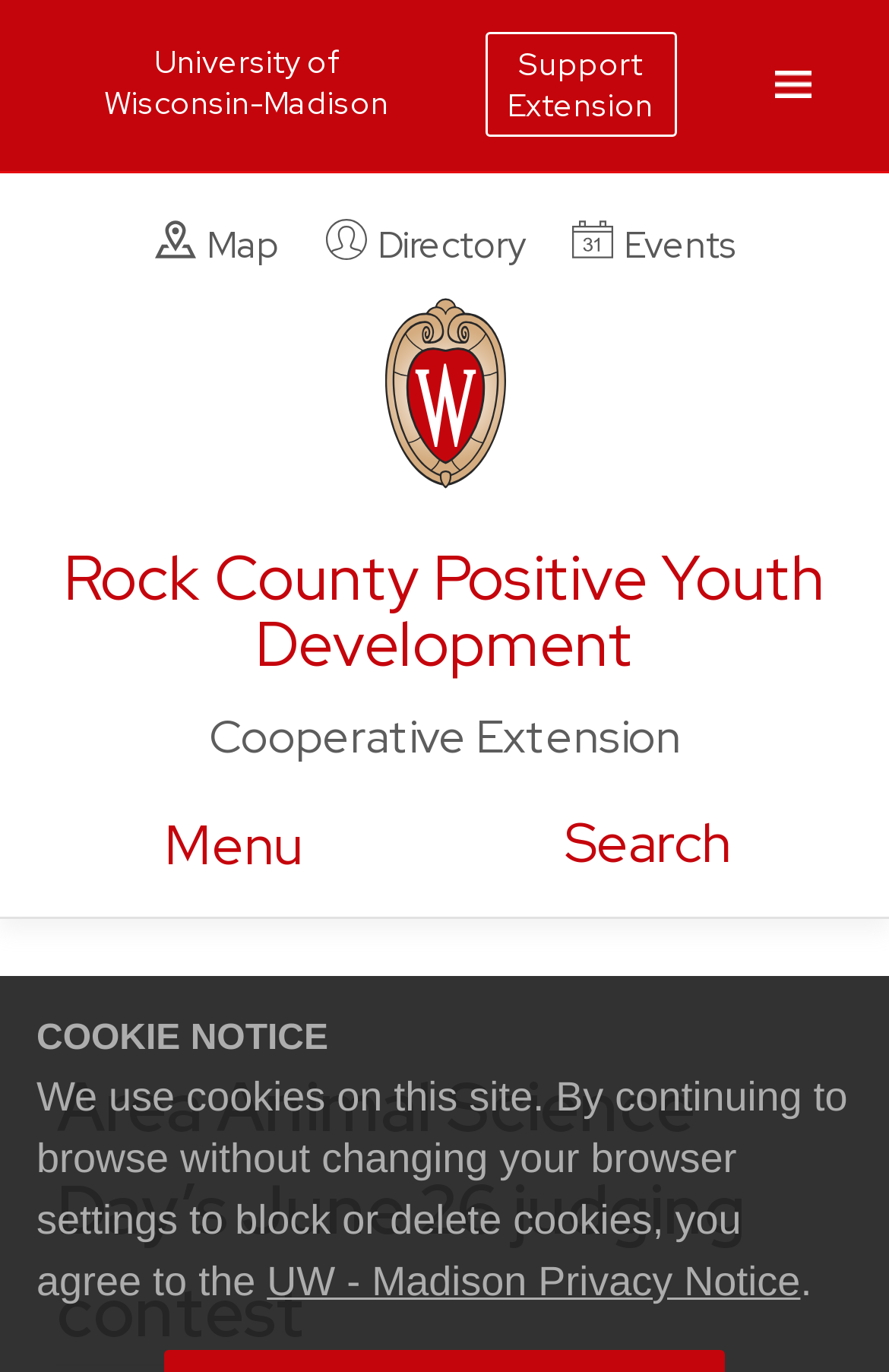Examine the image and give a thorough answer to the following question:
What is the organization behind the event?

I found the answer by examining the heading element with the text 'Rock County Positive Youth Development' which is a prominent element on the webpage, indicating that it is the organization behind the event.